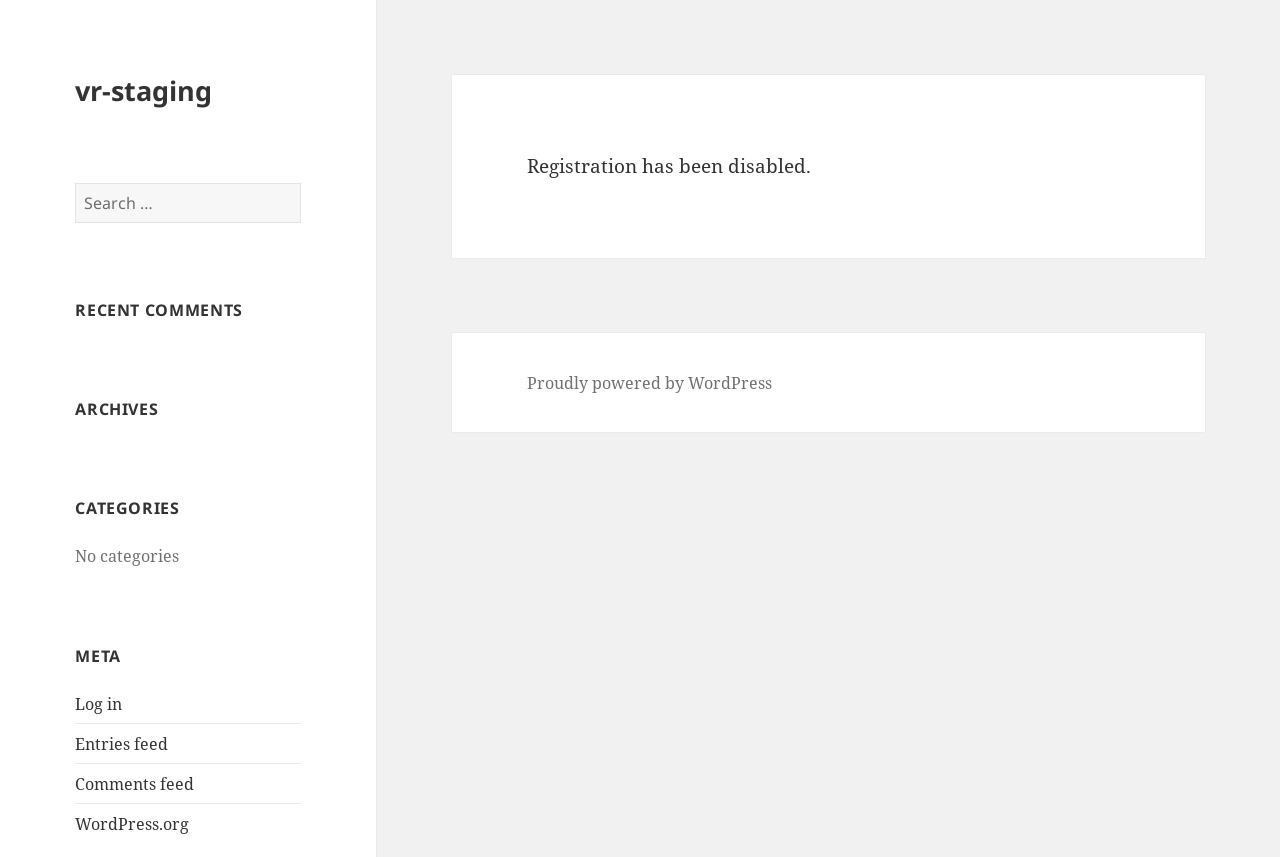What is the purpose of the search box?
Can you provide a detailed and comprehensive answer to the question?

The search box is located at the top of the webpage, and it has a label 'Search for:' next to it. This suggests that the search box is intended for users to search for specific content within the website.